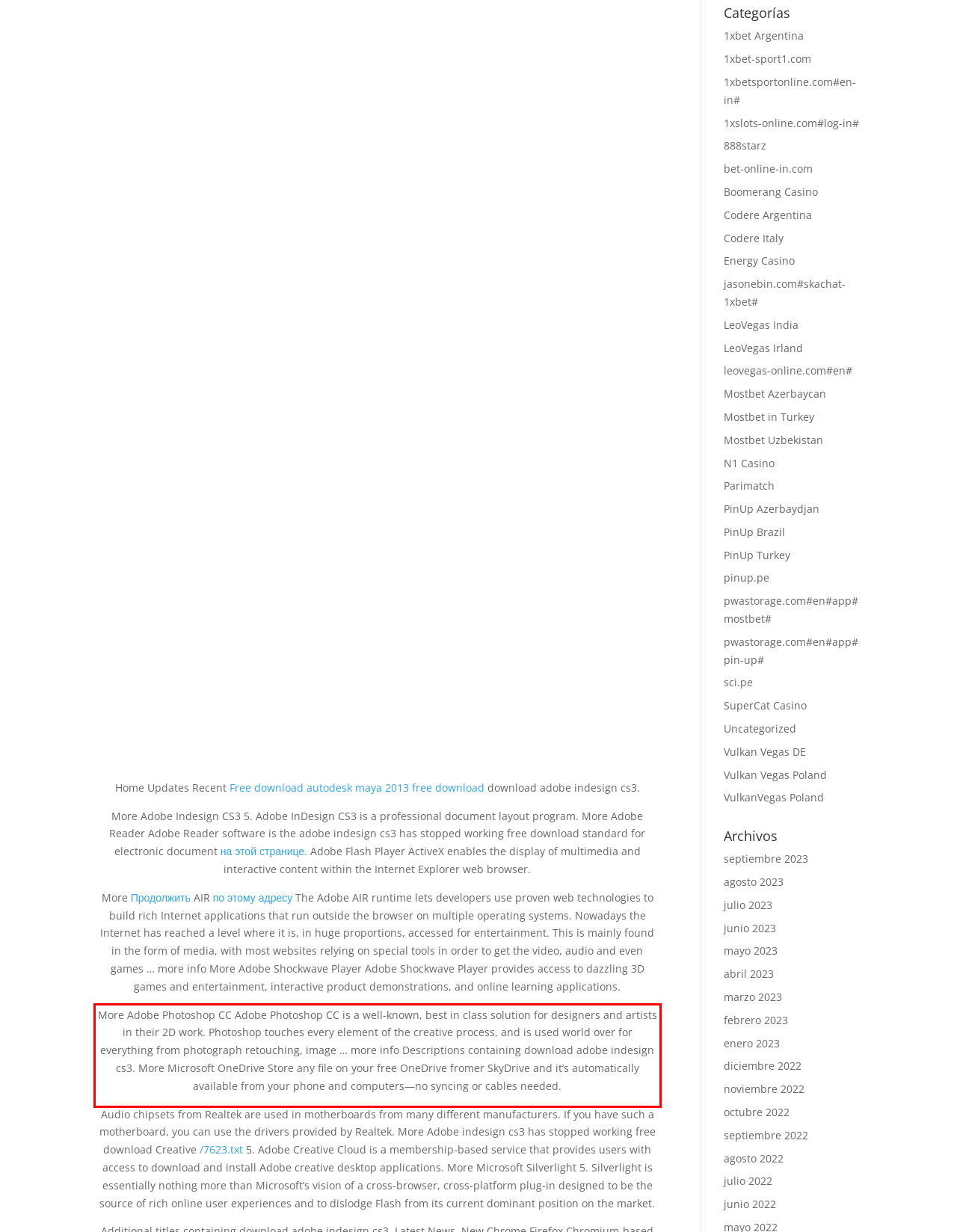Given a screenshot of a webpage, locate the red bounding box and extract the text it encloses.

More Adobe Photoshop CC Adobe Photoshop CC is a well-known, best in class solution for designers and artists in their 2D work. Photoshop touches every element of the creative process, and is used world over for everything from photograph retouching, image … more info Descriptions containing download adobe indesign cs3. More Microsoft OneDrive Store any file on your free OneDrive fromer SkyDrive and it’s automatically available from your phone and computers—no syncing or cables needed.